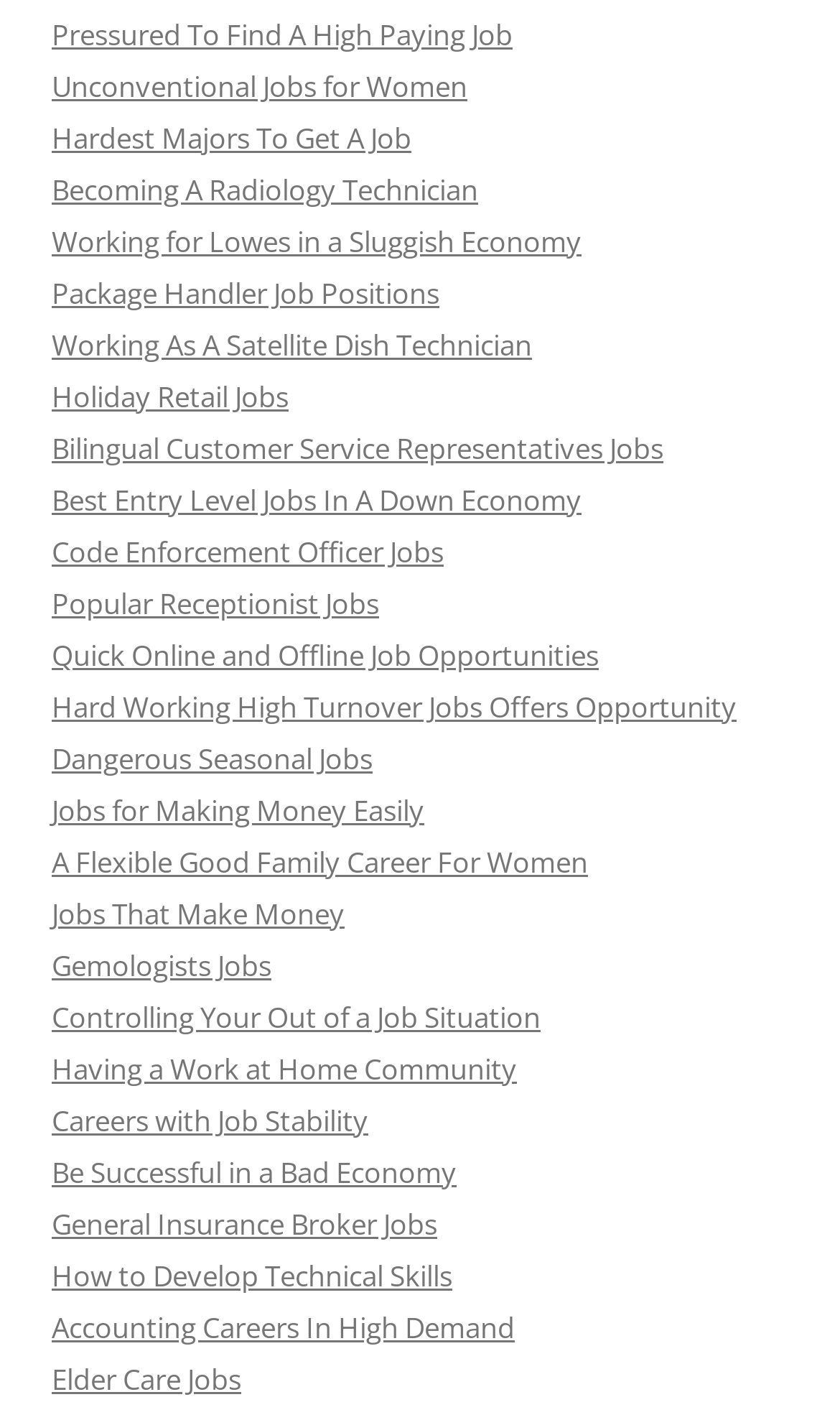Respond with a single word or short phrase to the following question: 
What is the topic of the link at the bottom of the webpage?

Elder Care Jobs